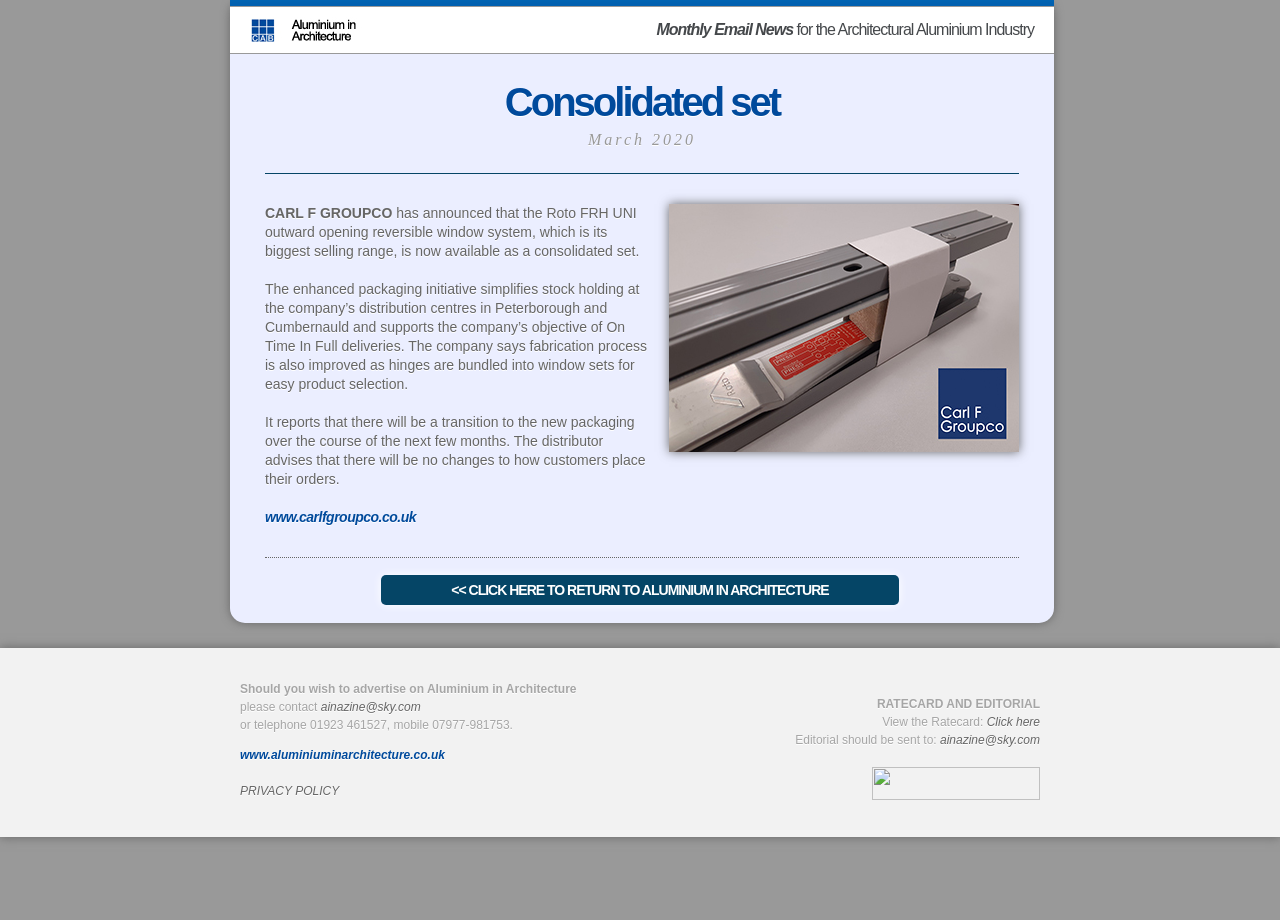How can one advertise on Aluminium in Architecture?
Kindly answer the question with as much detail as you can.

The webpage provides contact information for advertising on Aluminium in Architecture, which is to contact ainazine@sky.com or telephone 01923 461527, mobile 07977-981753.